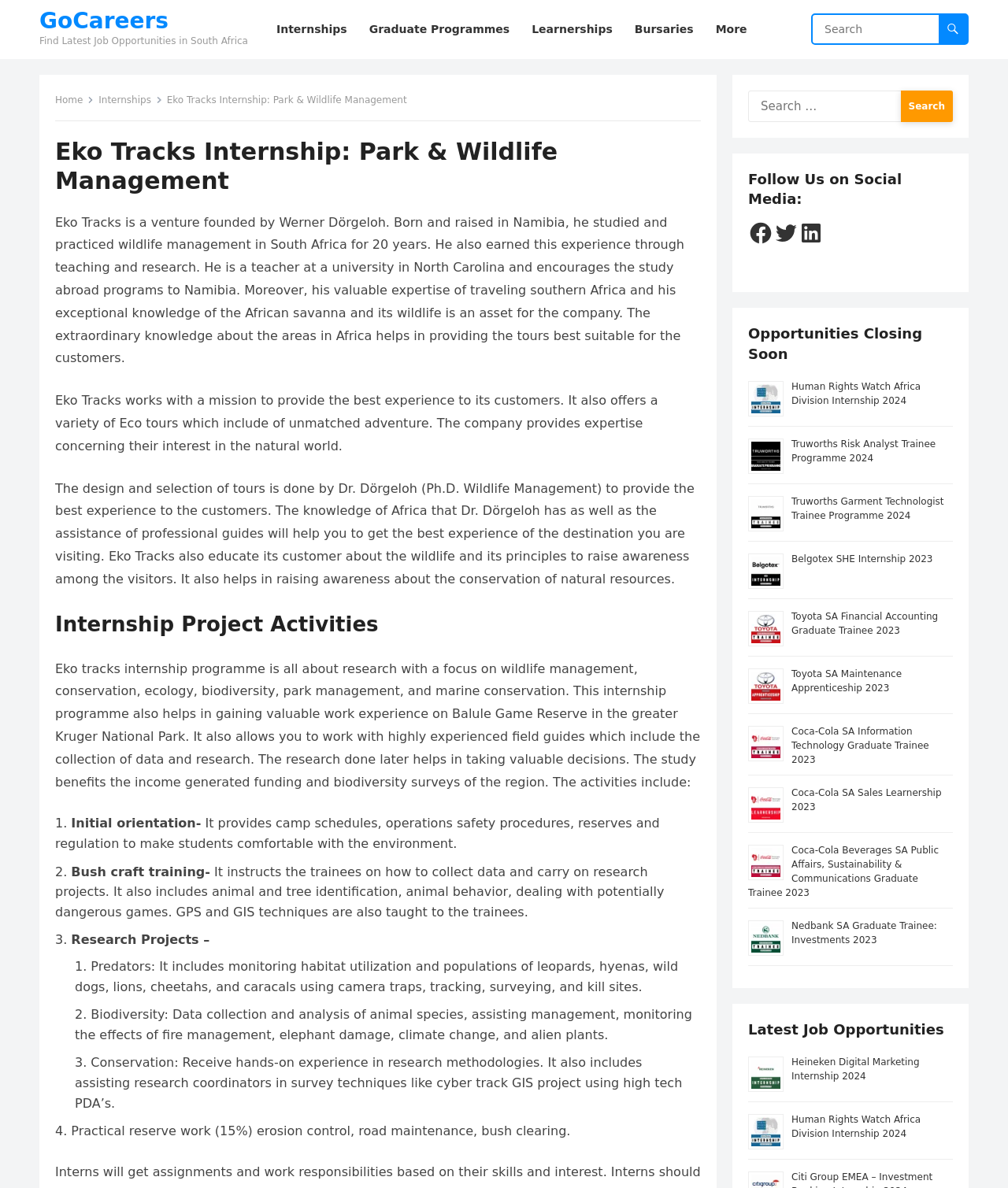Generate a thorough explanation of the webpage's elements.

The webpage is about Eko Tracks Internship, which focuses on park and wildlife management. At the top, there is a heading "GoCareers" and a search box where users can search for job opportunities. Below the search box, there are links to different categories such as internships, graduate programs, learnerships, and bursaries.

The main content of the webpage is about Eko Tracks Internship, which provides research opportunities in wildlife management, conservation, ecology, biodiversity, park management, and marine conservation. The internship program is led by Dr. Dörgeloh, who has extensive experience in wildlife management and research.

The webpage describes the activities involved in the internship program, including initial orientation, bush craft training, research projects, and practical reserve work. The research projects include monitoring predators, biodiversity, and conservation efforts.

On the right side of the webpage, there are links to follow the company on social media platforms such as Facebook, Twitter, and LinkedIn. Below the social media links, there are headings and images of various job opportunities that are closing soon, including internships and trainee programs in different fields such as human rights, risk analysis, garment technology, and finance.

At the bottom of the webpage, there is a heading "Latest Job Opportunities" with links to various job openings, including a digital marketing internship at Heineken.